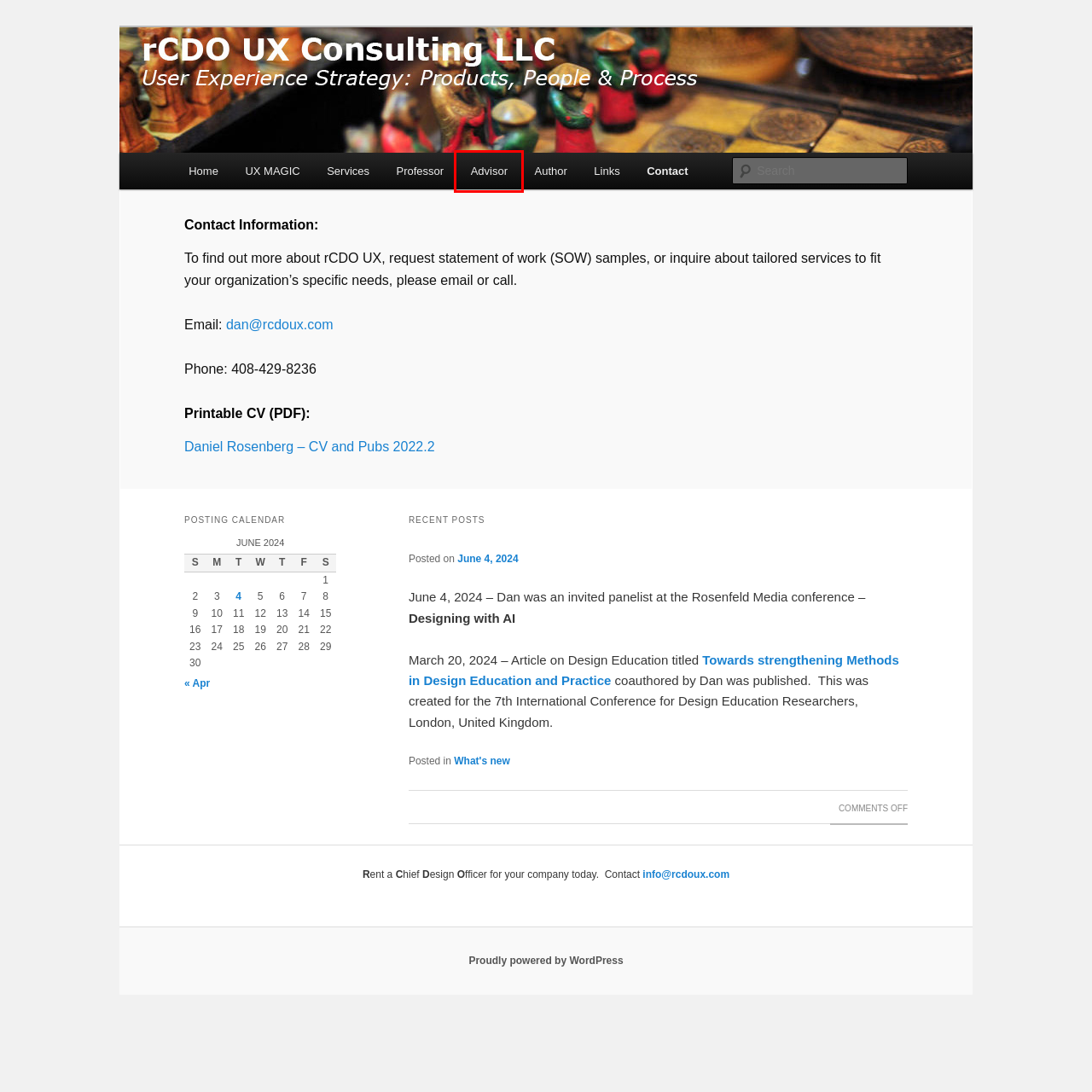Examine the screenshot of a webpage with a red rectangle bounding box. Select the most accurate webpage description that matches the new webpage after clicking the element within the bounding box. Here are the candidates:
A. What's new | rCDO UX Consulting LLC
B. Services | rCDO UX Consulting LLC
C. Advisor | rCDO UX Consulting LLC
D. UX MAGIC | rCDO UX Consulting LLC
E. April, 2014 | rCDO UX Consulting LLC
F. Author | rCDO UX Consulting LLC
G. Blog Tool, Publishing Platform, and CMS – WordPress.org
H. Links | rCDO UX Consulting LLC

C